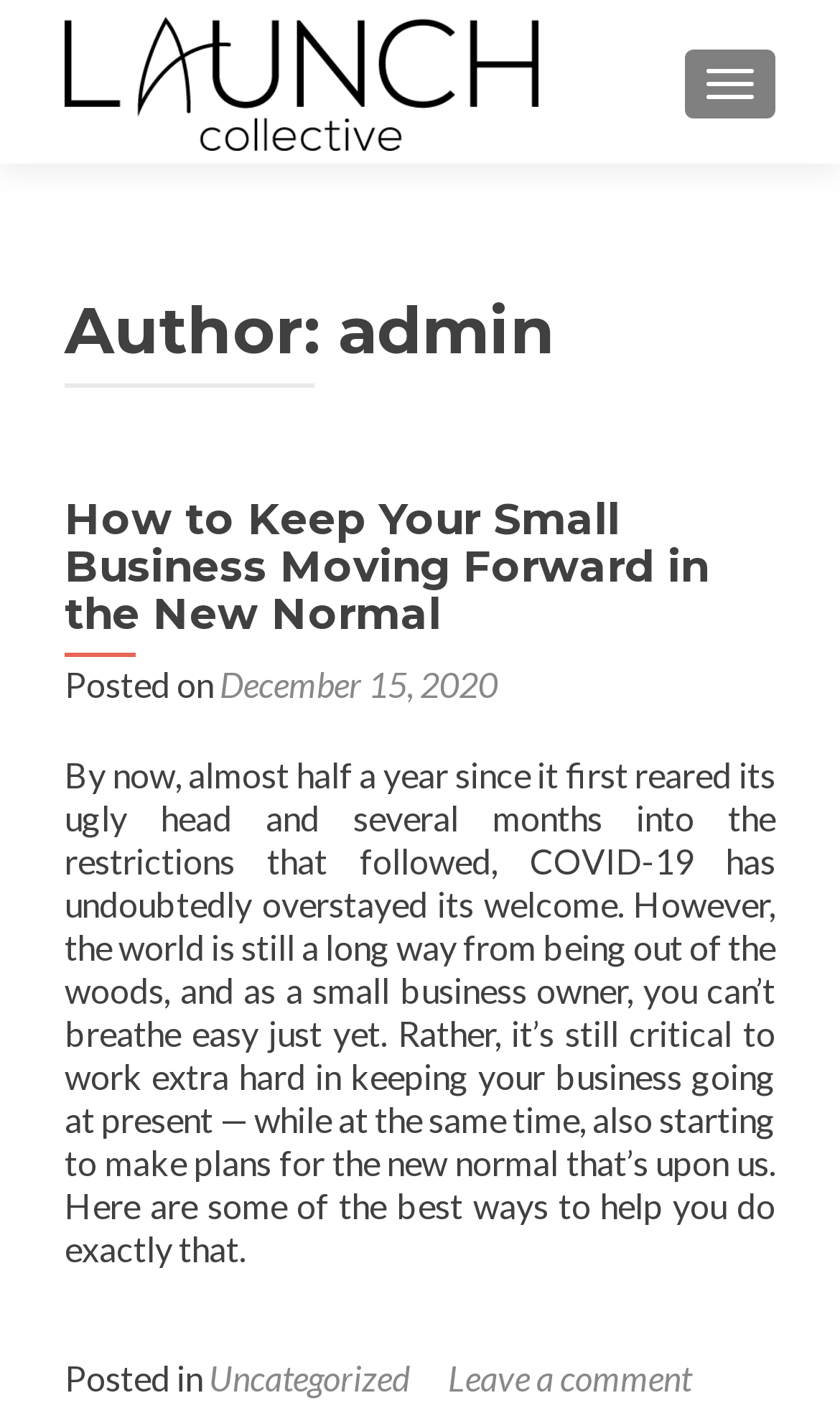Offer a detailed account of what is visible on the webpage.

The webpage is about an article titled "How to Keep Your Small Business Moving Forward in the New Normal" on a website called "Launch Collective". At the top left corner, there is a link to the website's homepage with an accompanying image. Next to it, on the top right corner, there is a button to toggle navigation.

Below the top section, there is a header area that spans the entire width of the page. It contains the author's name, "admin", and the article's title, which is also a link. The article's title is followed by a brief description of the content, which discusses the importance of small businesses adapting to the new normal during the COVID-19 pandemic.

The main content of the article is a block of text that occupies most of the page's width. It provides advice and guidance on how small businesses can navigate the current situation.

At the bottom of the page, there is a footer section that contains additional information about the article, including the date it was posted, "December 15, 2020", and the category it belongs to, "Uncategorized". There is also a link to leave a comment on the article.